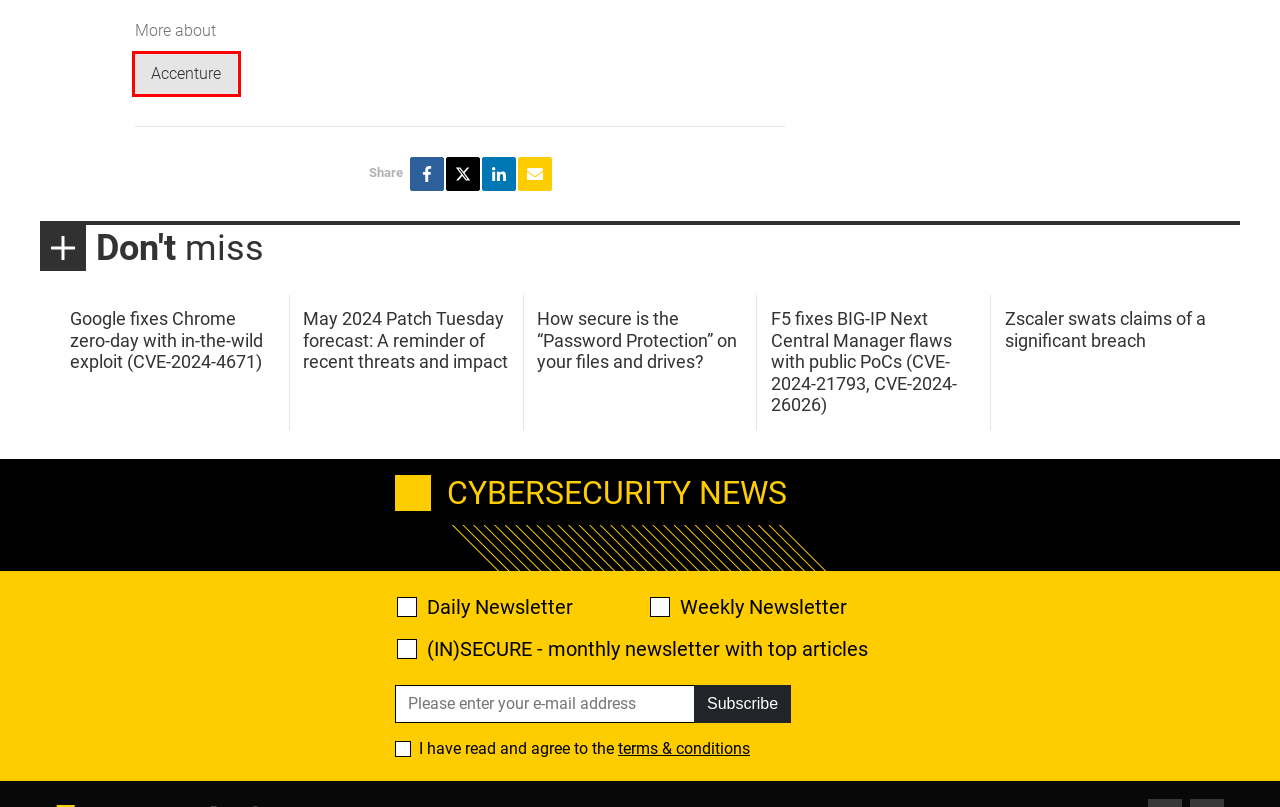Examine the screenshot of a webpage featuring a red bounding box and identify the best matching webpage description for the new page that results from clicking the element within the box. Here are the options:
A. Industry news Archives - Help Net Security
B. News Archives - Help Net Security
C. Help Net Security - Cybersecurity News
D. Accenture Archives - Help Net Security
E. Product showcase Archives - Help Net Security
F. About us - Help Net Security
G. eBook: Why CISSP? - Help Net Security
H. Features Archives - Help Net Security

D